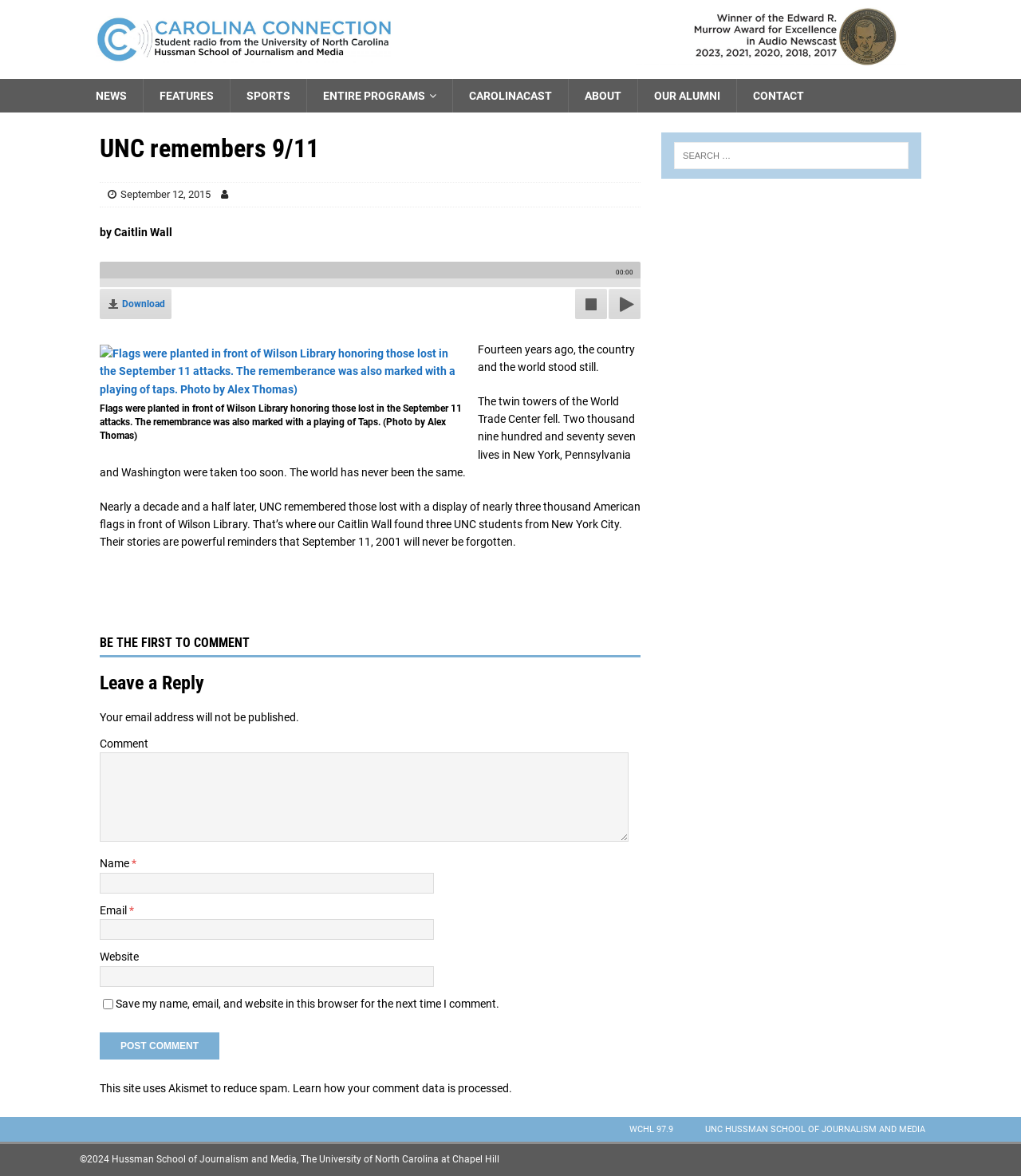Indicate the bounding box coordinates of the element that needs to be clicked to satisfy the following instruction: "Search for something". The coordinates should be four float numbers between 0 and 1, i.e., [left, top, right, bottom].

None